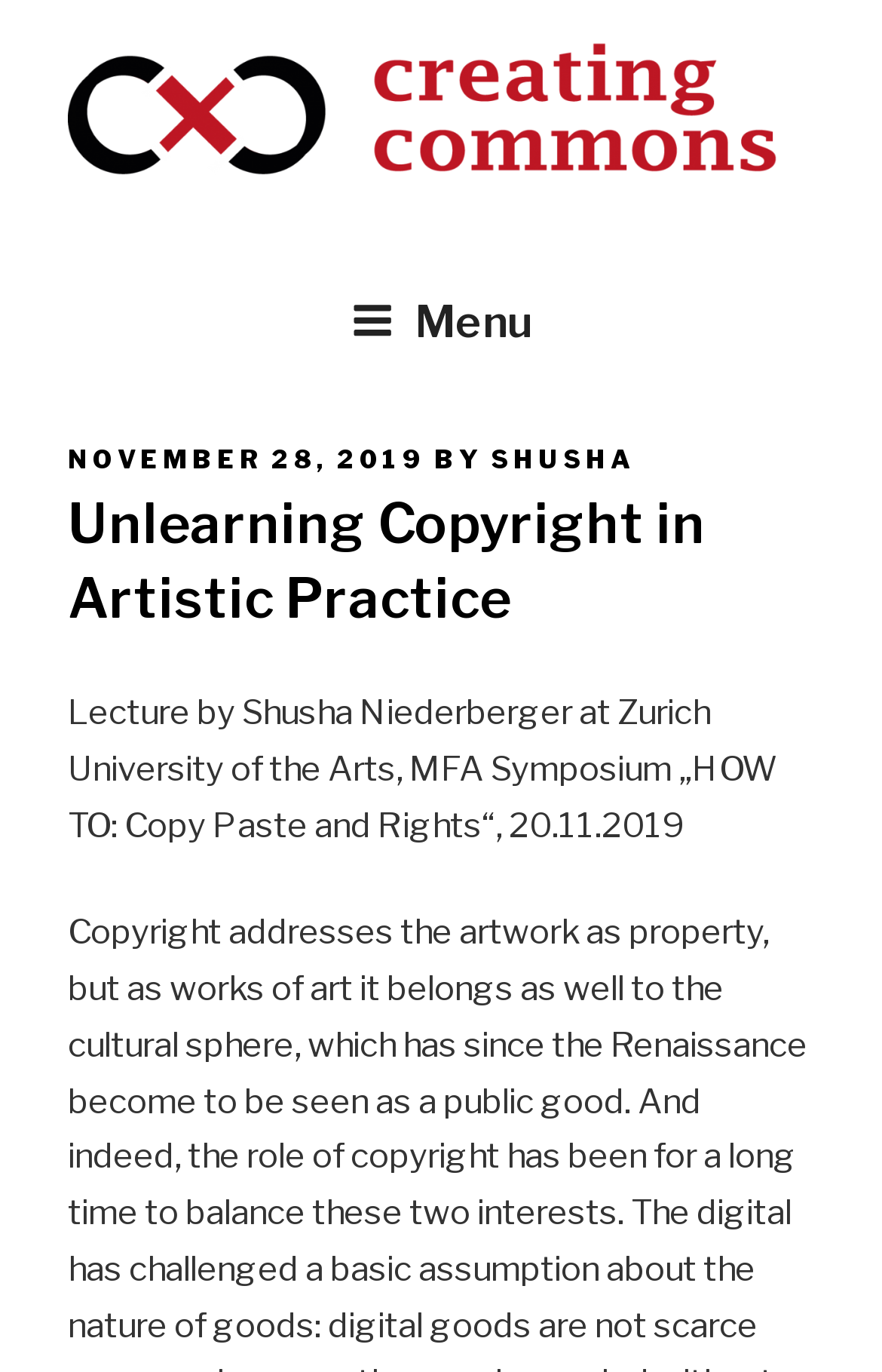What is the title of the lecture?
Give a one-word or short-phrase answer derived from the screenshot.

Unlearning Copyright in Artistic Practice